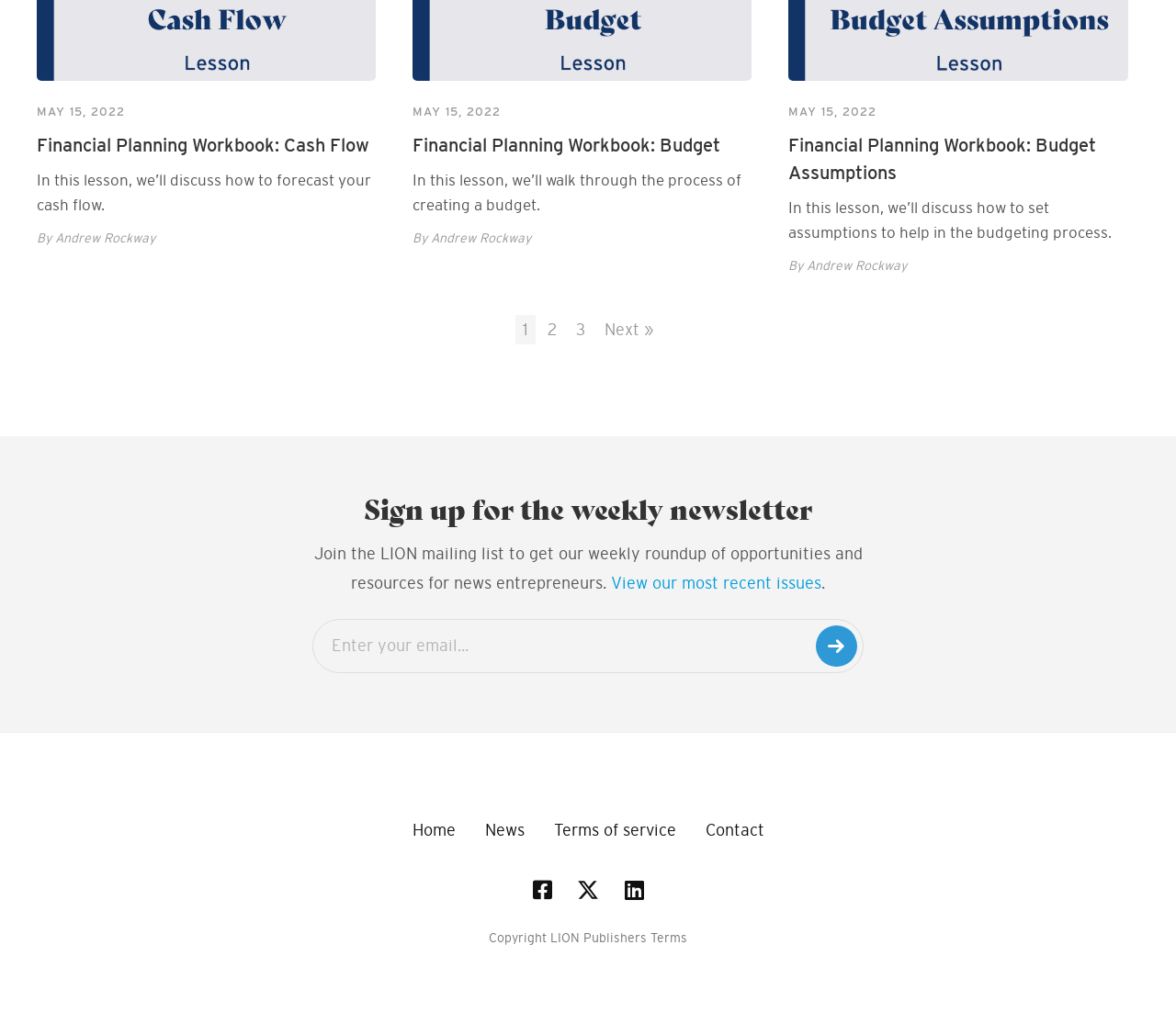Please specify the bounding box coordinates of the clickable section necessary to execute the following command: "Click on '2'".

[0.459, 0.304, 0.48, 0.333]